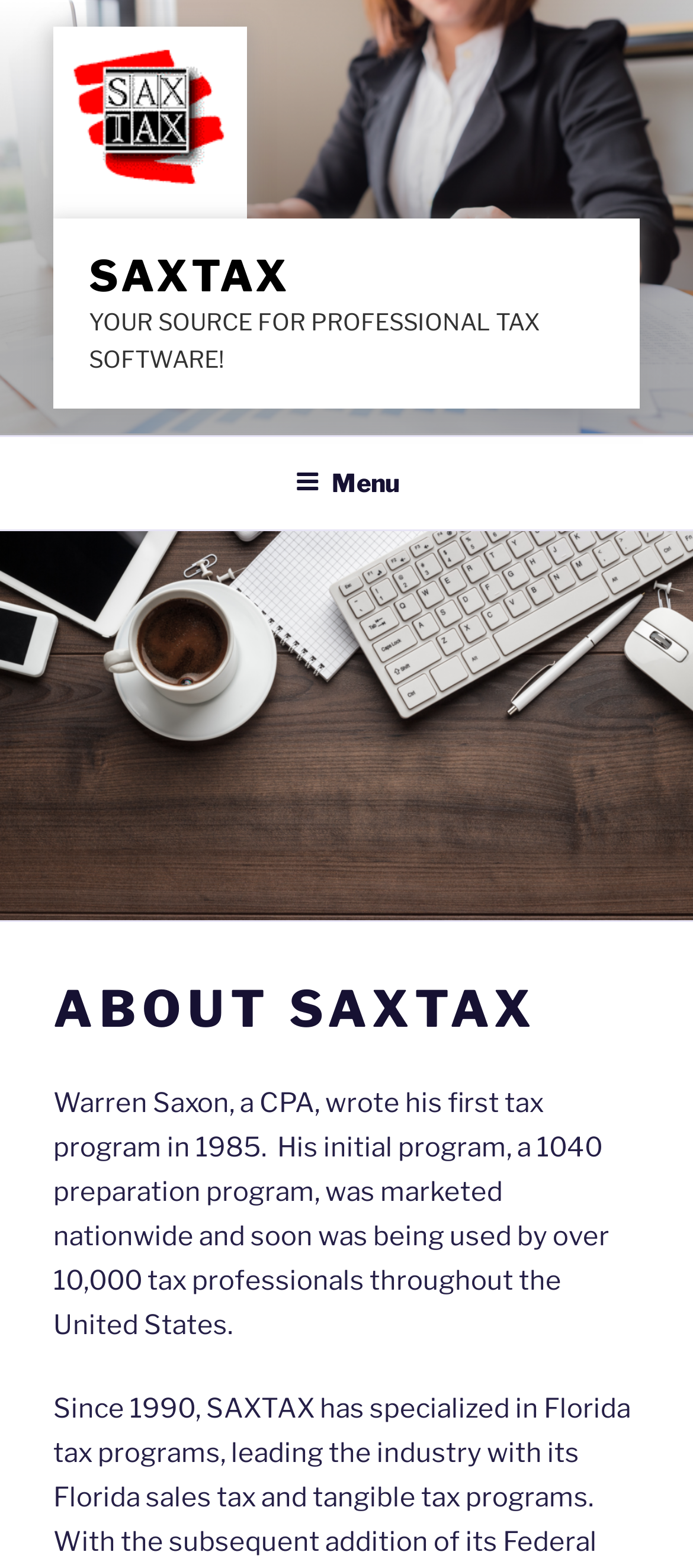Provide the bounding box coordinates for the specified HTML element described in this description: "SAXTAX". The coordinates should be four float numbers ranging from 0 to 1, in the format [left, top, right, bottom].

[0.128, 0.16, 0.419, 0.192]